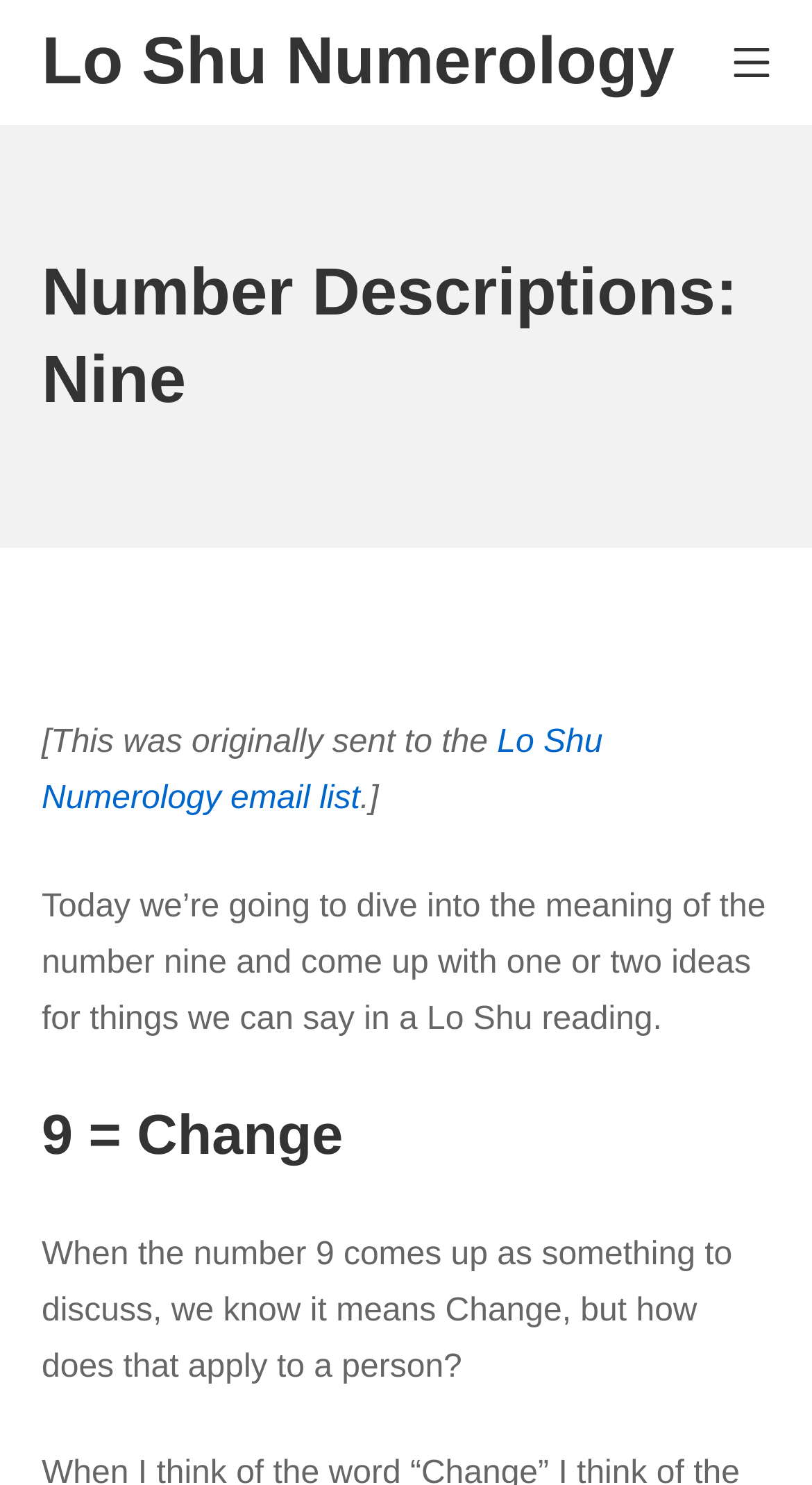How many headings are there in the hero section?
Refer to the image and give a detailed response to the question.

The hero section has two headings, one that says 'Number Descriptions: Nine' and another that says '9 = Change', which indicates that there are two headings in the hero section.